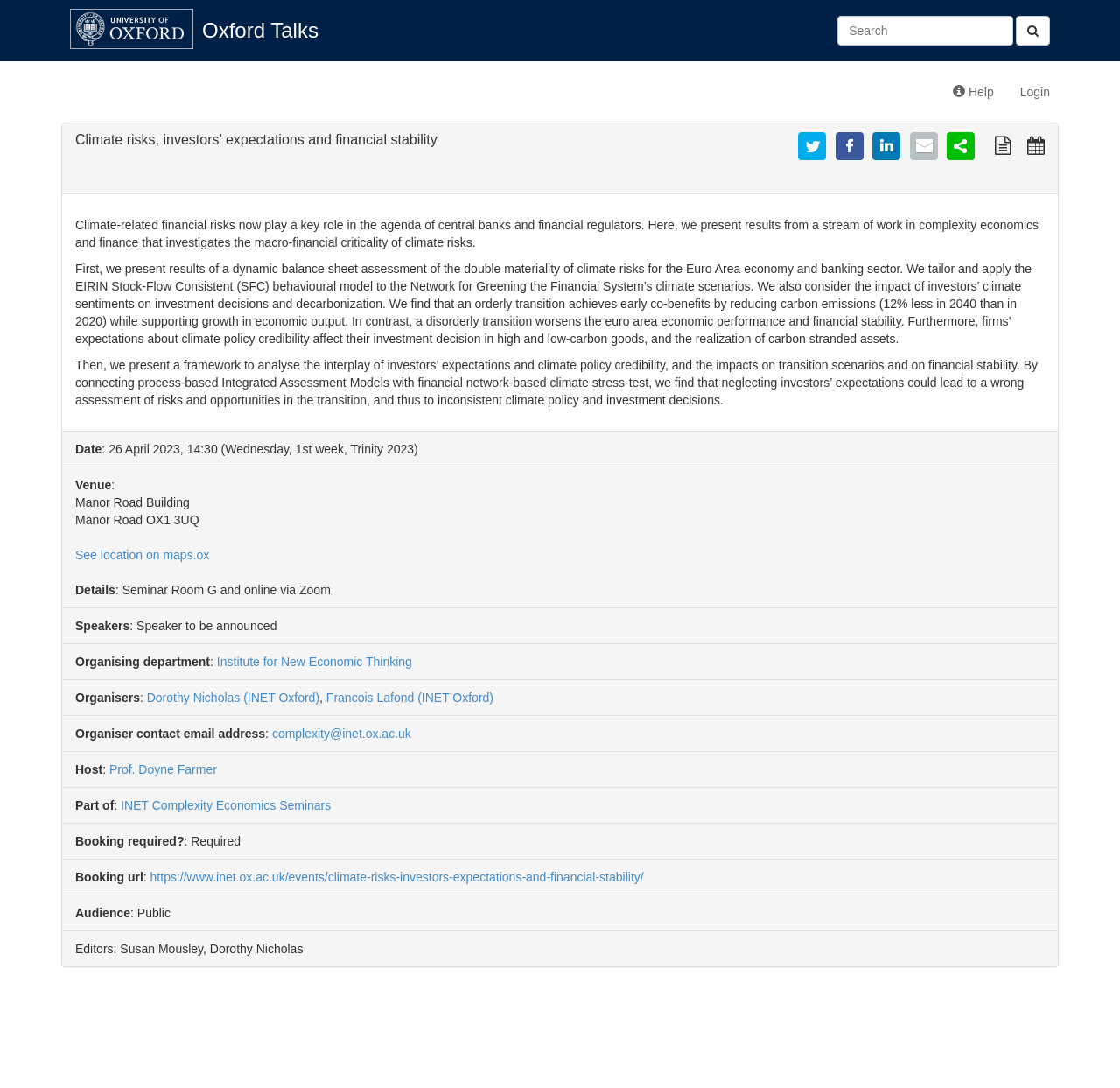Produce an extensive caption that describes everything on the webpage.

This webpage is about a talk titled "Climate risks, investors’ expectations and financial stability" from Oxford Talks. At the top left, there is a logo and a link to Oxford Talks. On the top right, there is a search bar with a button and a link to help. Below the search bar, there are links to log in and view a plain text version of the talk, as well as import the talk into a calendar.

The main content of the webpage is divided into several sections. The first section describes the talk, stating that climate-related financial risks are now a key role in the agenda of central banks and financial regulators. It then presents results from a stream of work in complexity economics and finance that investigates the macro-financial criticality of climate risks.

The second section provides details about the talk, including the date, time, and venue. The venue is the Manor Road Building, and there is a link to see the location on a map. The talk will also be held online via Zoom.

The third section lists the speakers, organizers, and hosts of the talk. The speaker is to be announced, and the organizers are from the Institute for New Economic Thinking. There is also contact information for the organizers.

The final section provides additional information about the talk, including that booking is required and provides a link to book. The talk is open to the public, and there are editors credited at the bottom of the page.